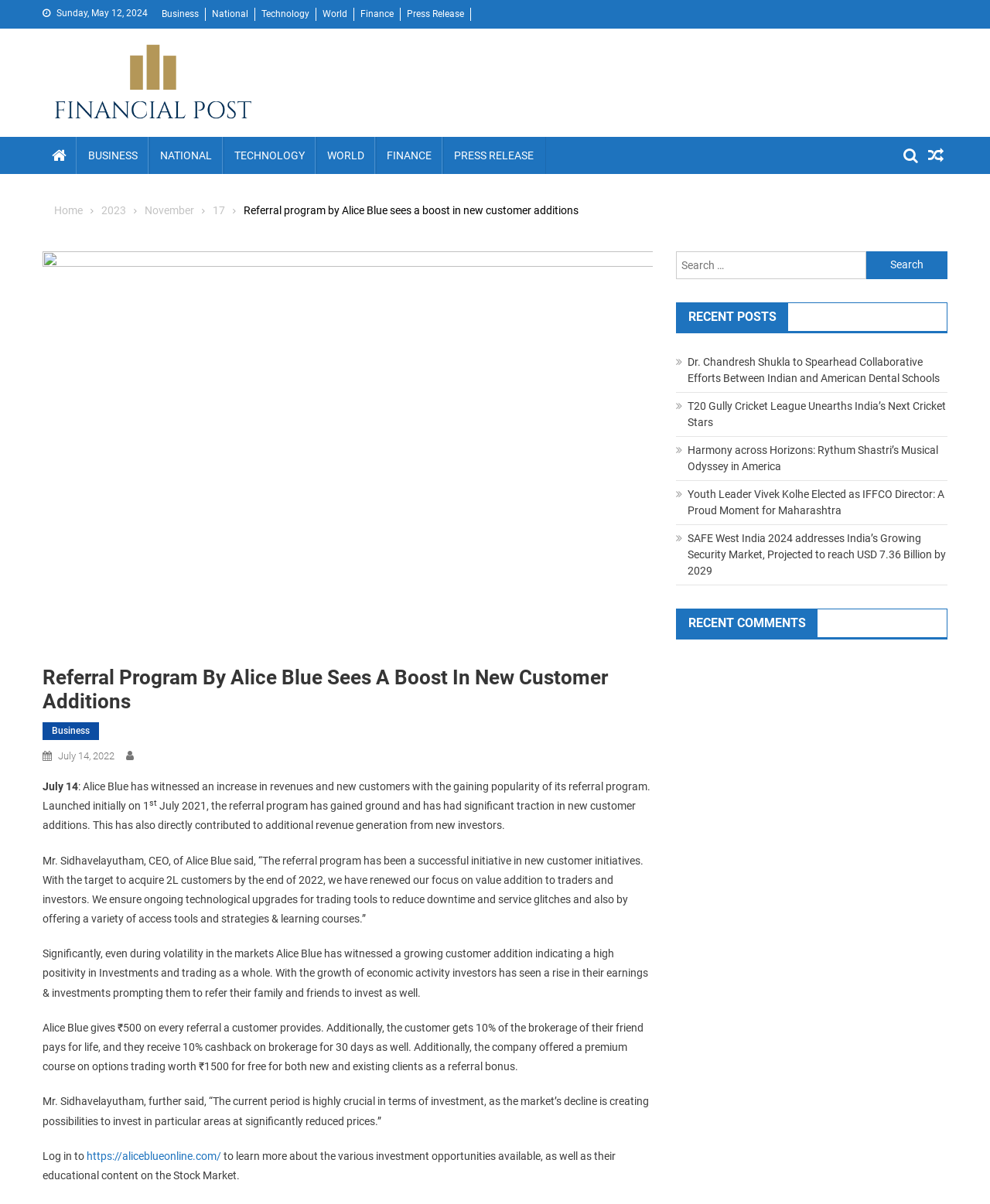Respond with a single word or phrase:
What is the name of the CEO of Alice Blue?

Mr. Sidhavelayutham